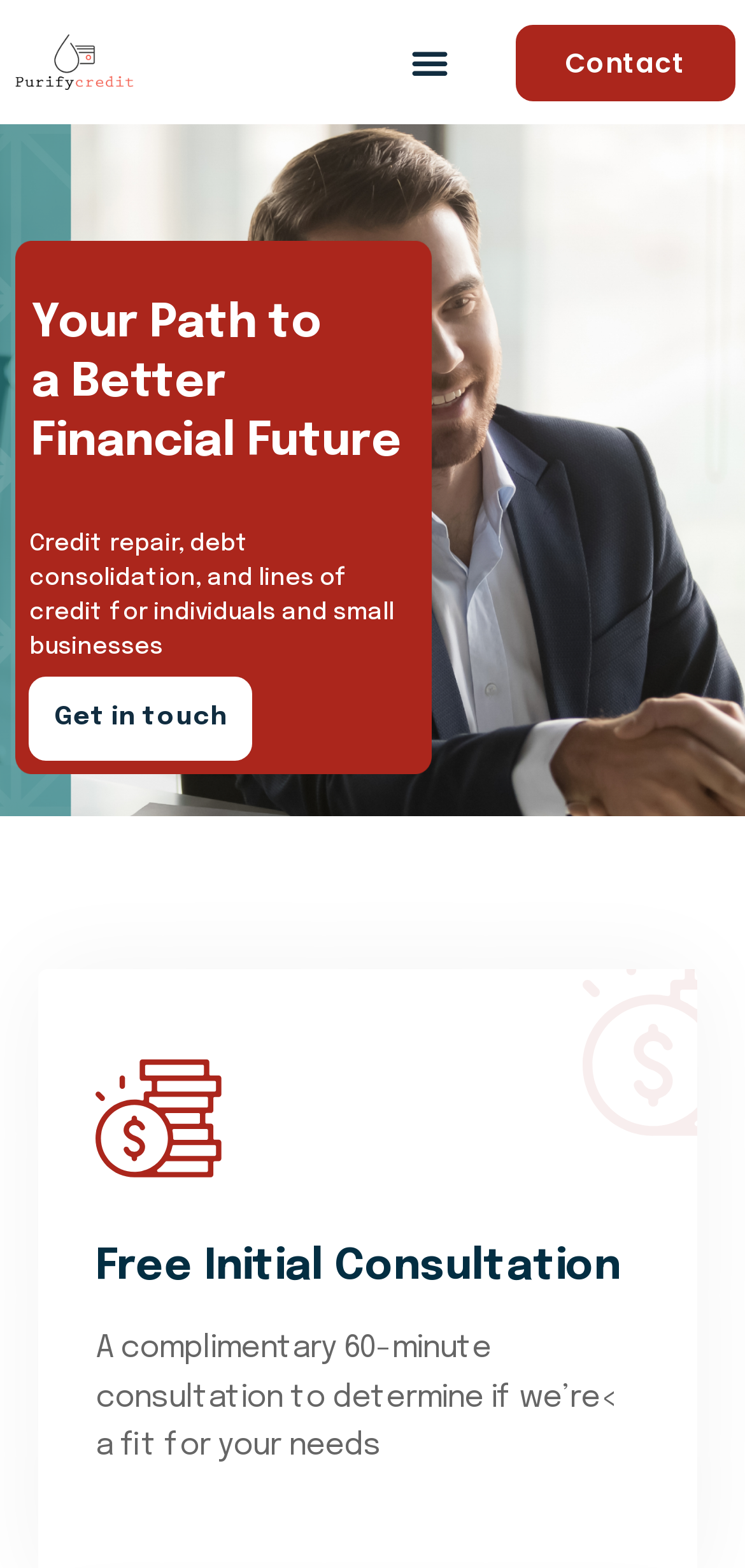How long is the initial consultation?
Please respond to the question with a detailed and well-explained answer.

The webpage mentions a 'Free Initial Consultation' with a description stating it's a 'complimentary 60-minute consultation', which indicates the duration of the initial consultation is 60 minutes.